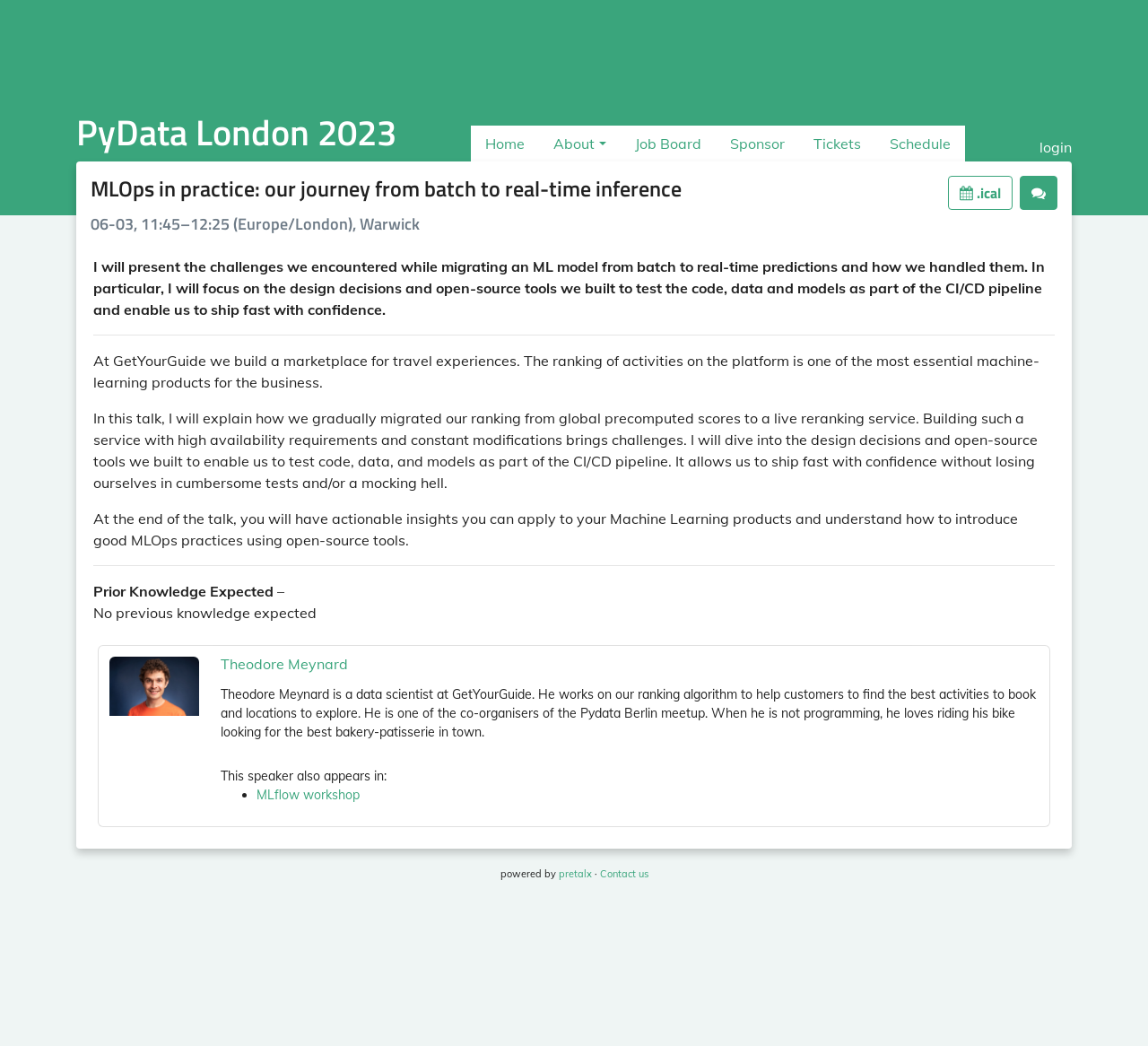Can you find and provide the main heading text of this webpage?

PyData London 2023